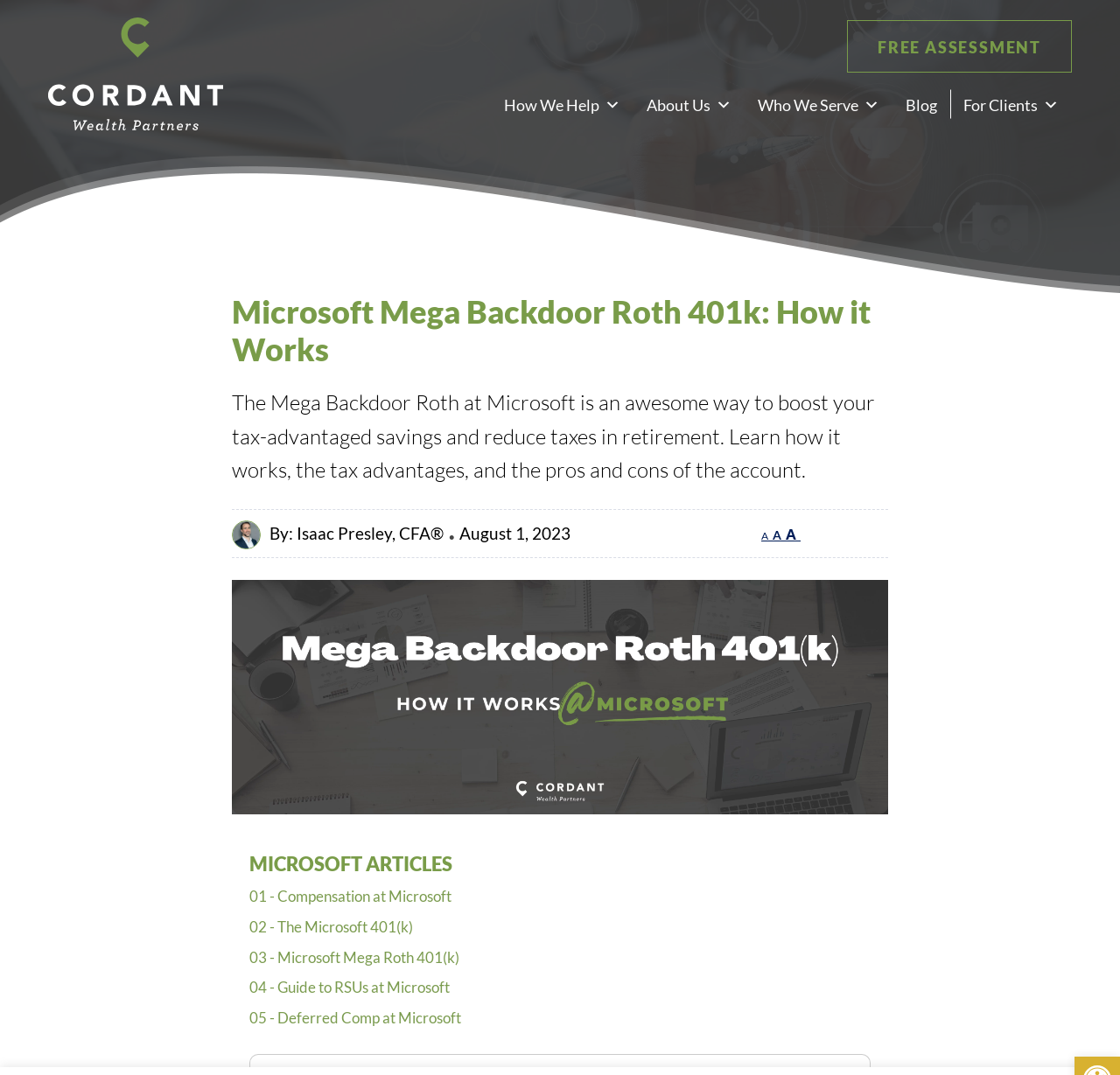Identify the bounding box coordinates of the region I need to click to complete this instruction: "Learn about 'Compensation at Microsoft'".

[0.223, 0.823, 0.535, 0.845]